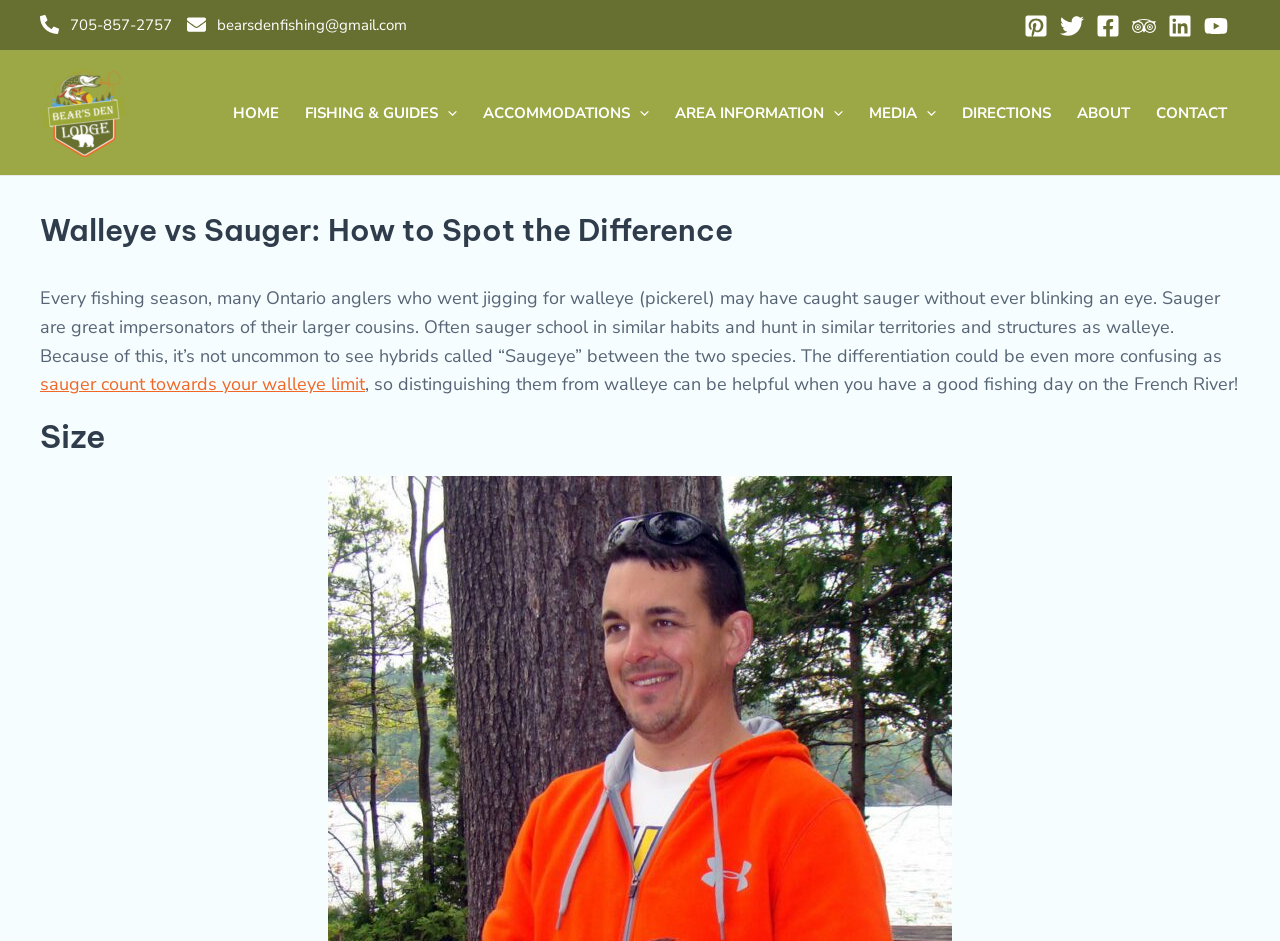Can you find the bounding box coordinates of the area I should click to execute the following instruction: "Navigate to HOME"?

[0.172, 0.082, 0.228, 0.157]